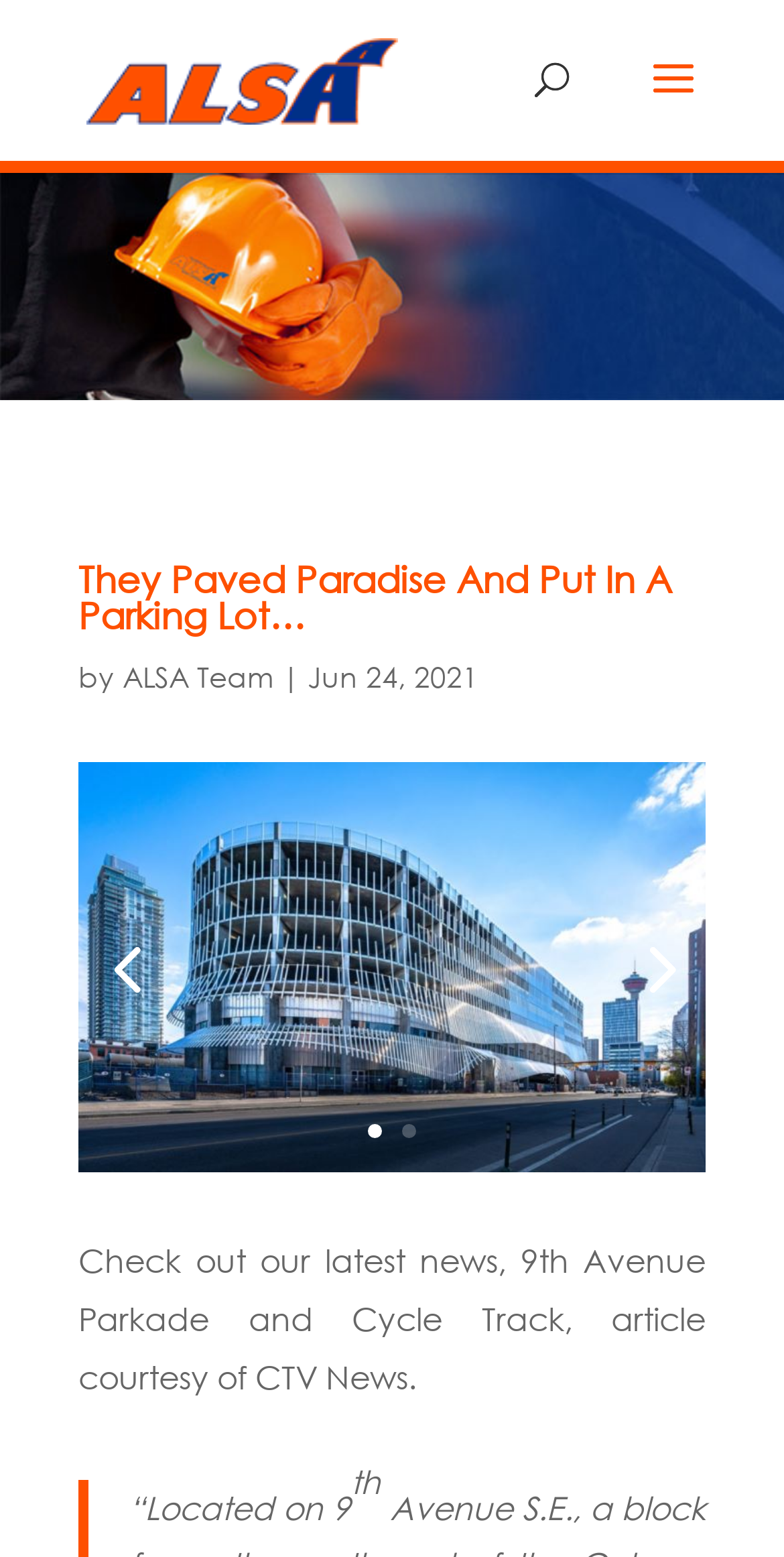What is the name of the company?
Using the information presented in the image, please offer a detailed response to the question.

The company name can be found in the logo at the top left of the webpage, which is an image with the text 'ALSA Road Construction Ltd. Logo'.